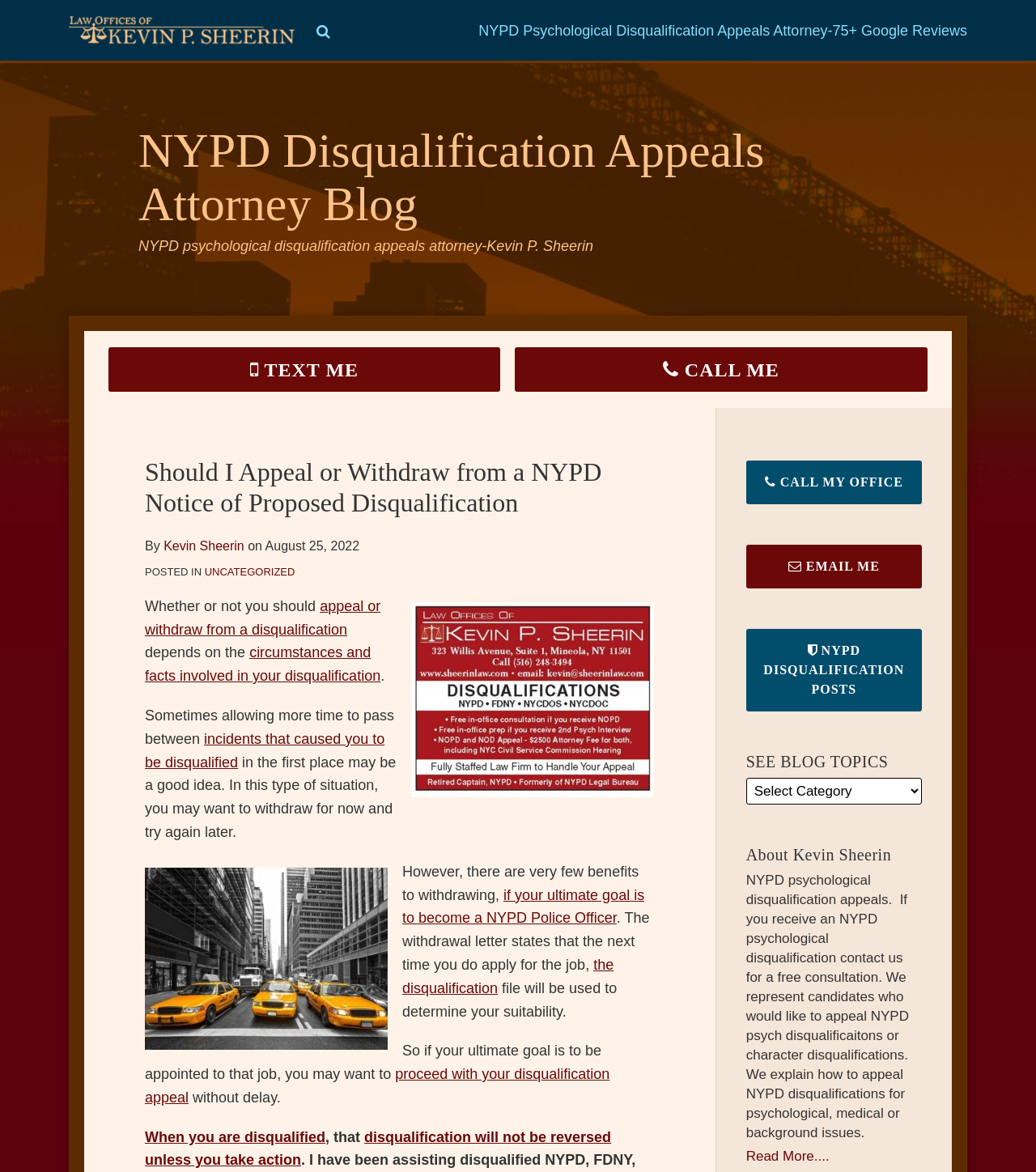Locate the bounding box of the user interface element based on this description: "Call My Office".

[0.72, 0.393, 0.89, 0.43]